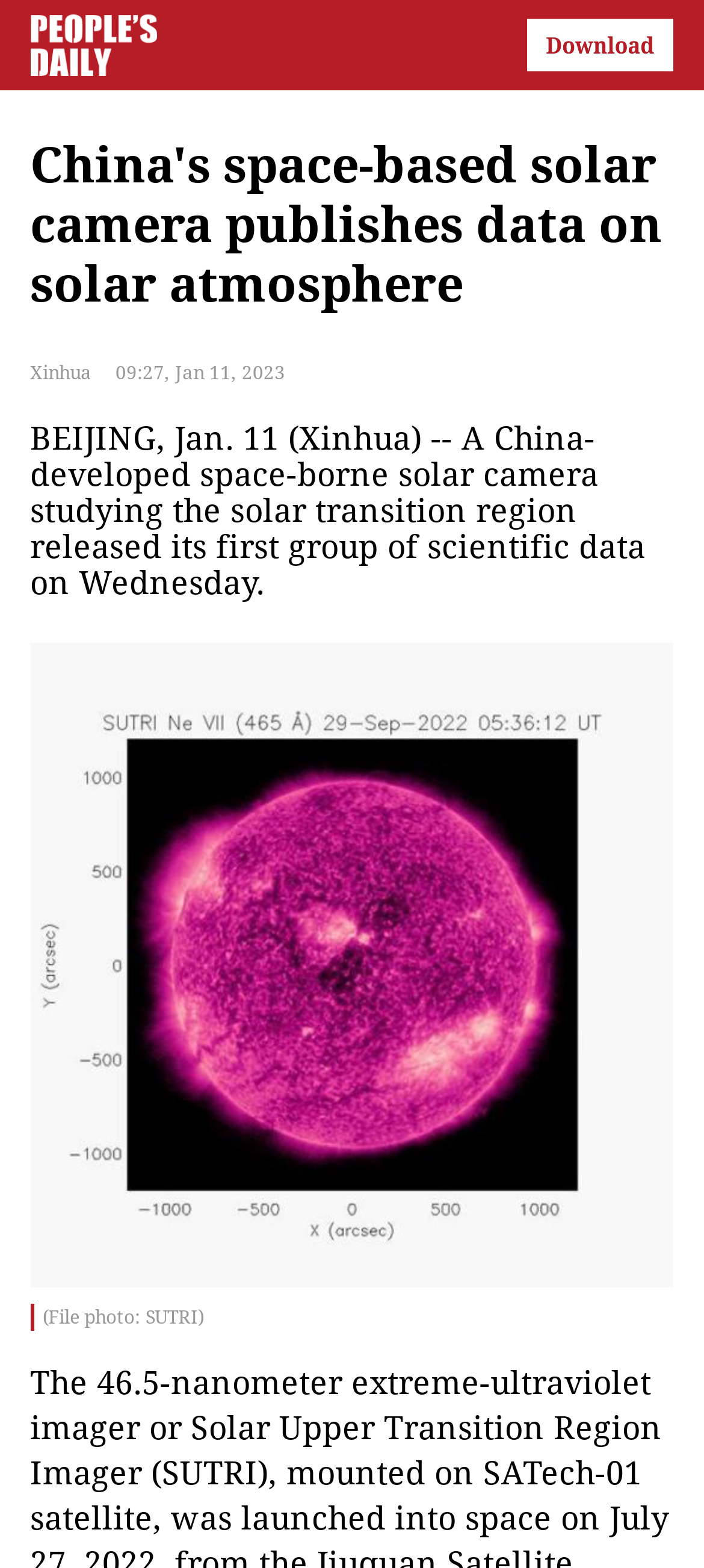What is the name of the news agency?
Use the image to give a comprehensive and detailed response to the question.

The answer can be found by looking at the text element 'Xinhua' located at the top of the webpage, which is likely to be the name of the news agency publishing the article.